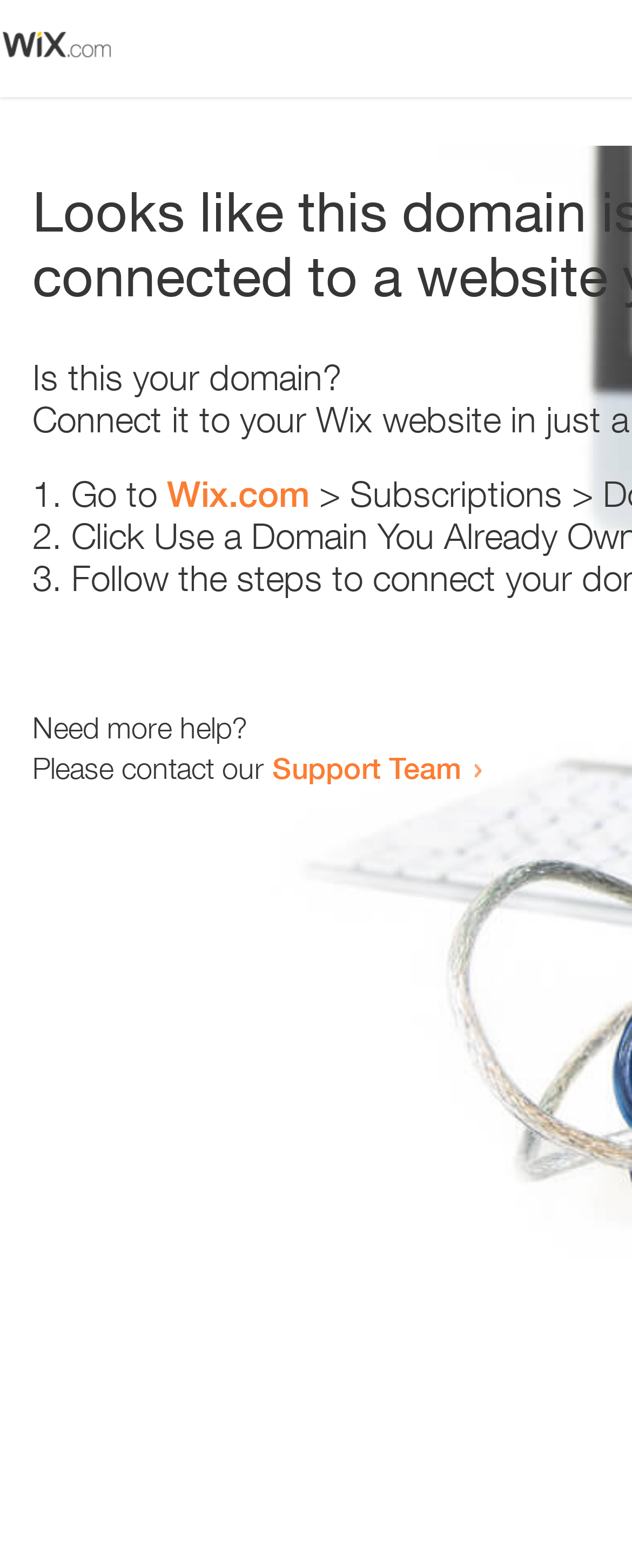What is the text above the first list marker?
Answer the question with a single word or phrase, referring to the image.

Is this your domain?